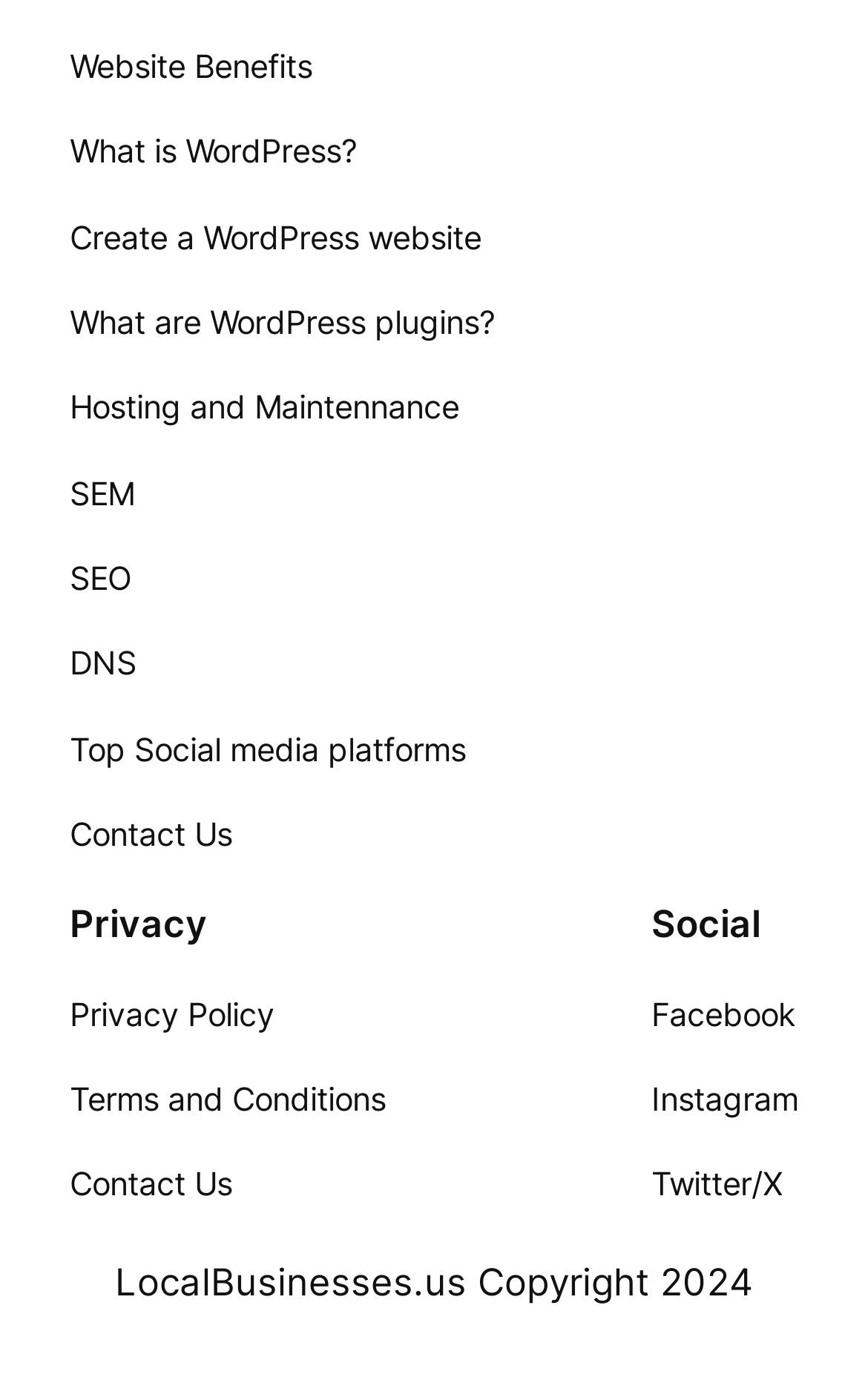Based on the provided description, "Top Social media platforms", find the bounding box of the corresponding UI element in the screenshot.

[0.08, 0.525, 0.536, 0.561]